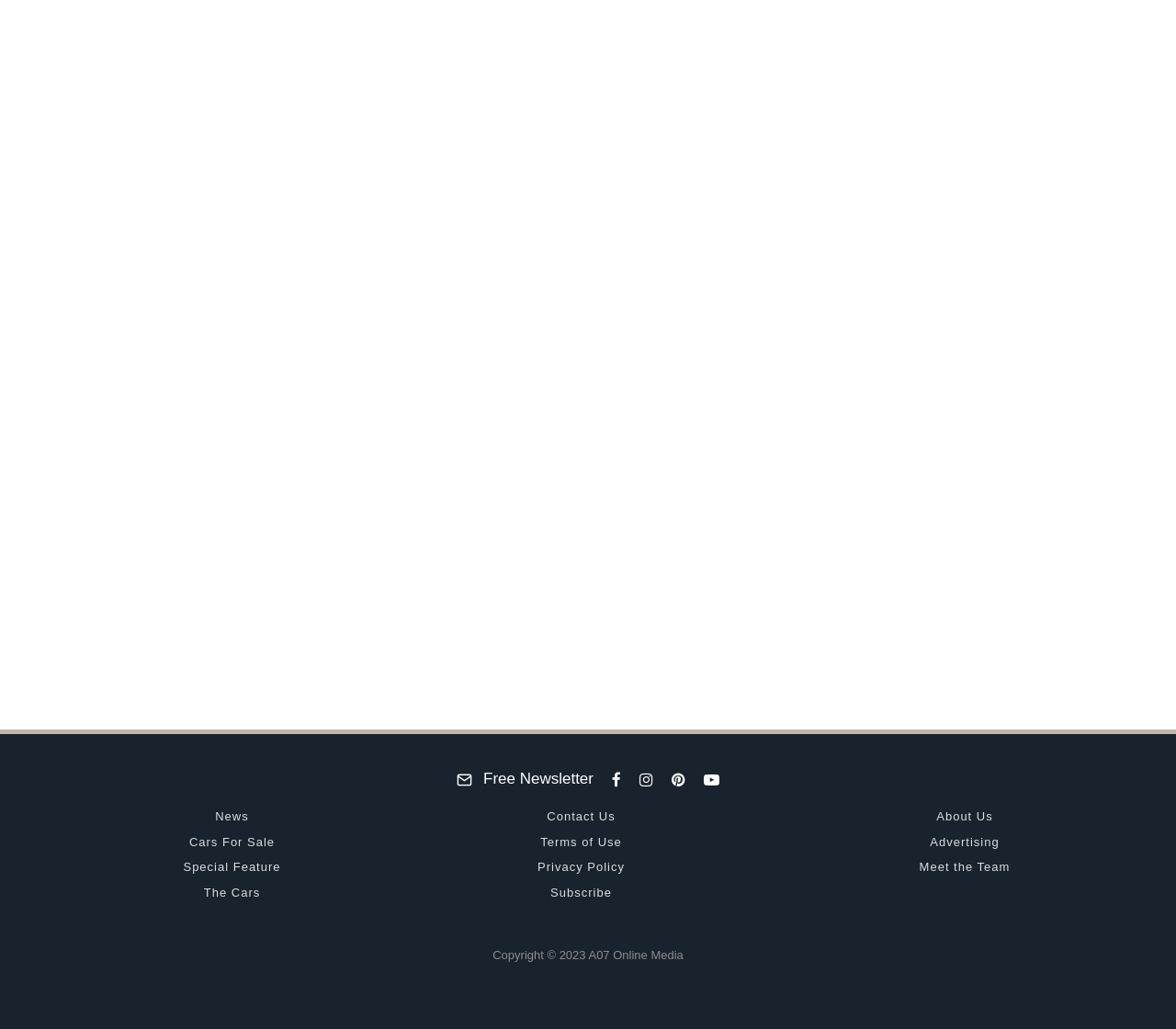Please respond to the question with a concise word or phrase:
How many main sections are there on this page?

3